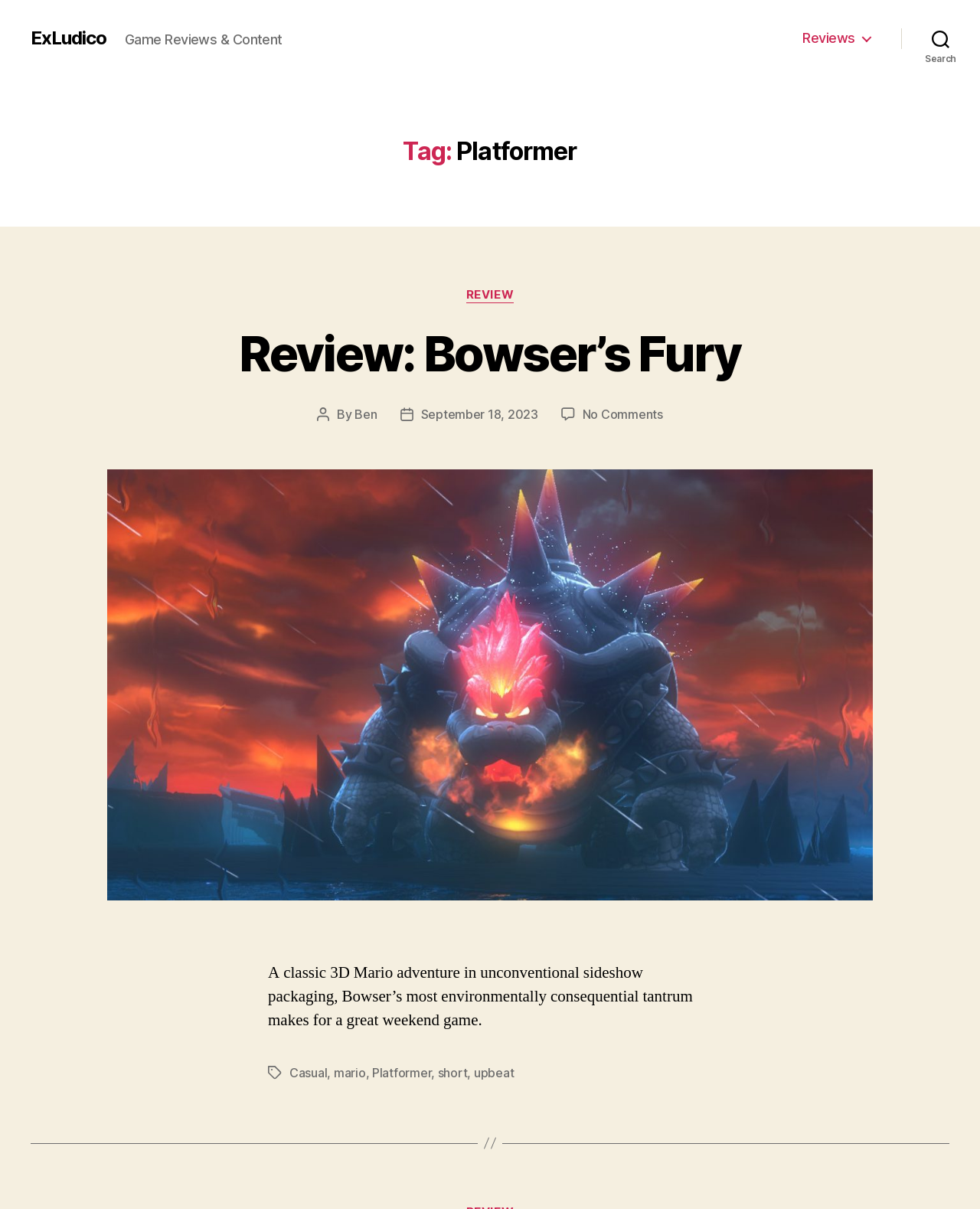Select the bounding box coordinates of the element I need to click to carry out the following instruction: "Search for a game".

[0.92, 0.018, 1.0, 0.046]